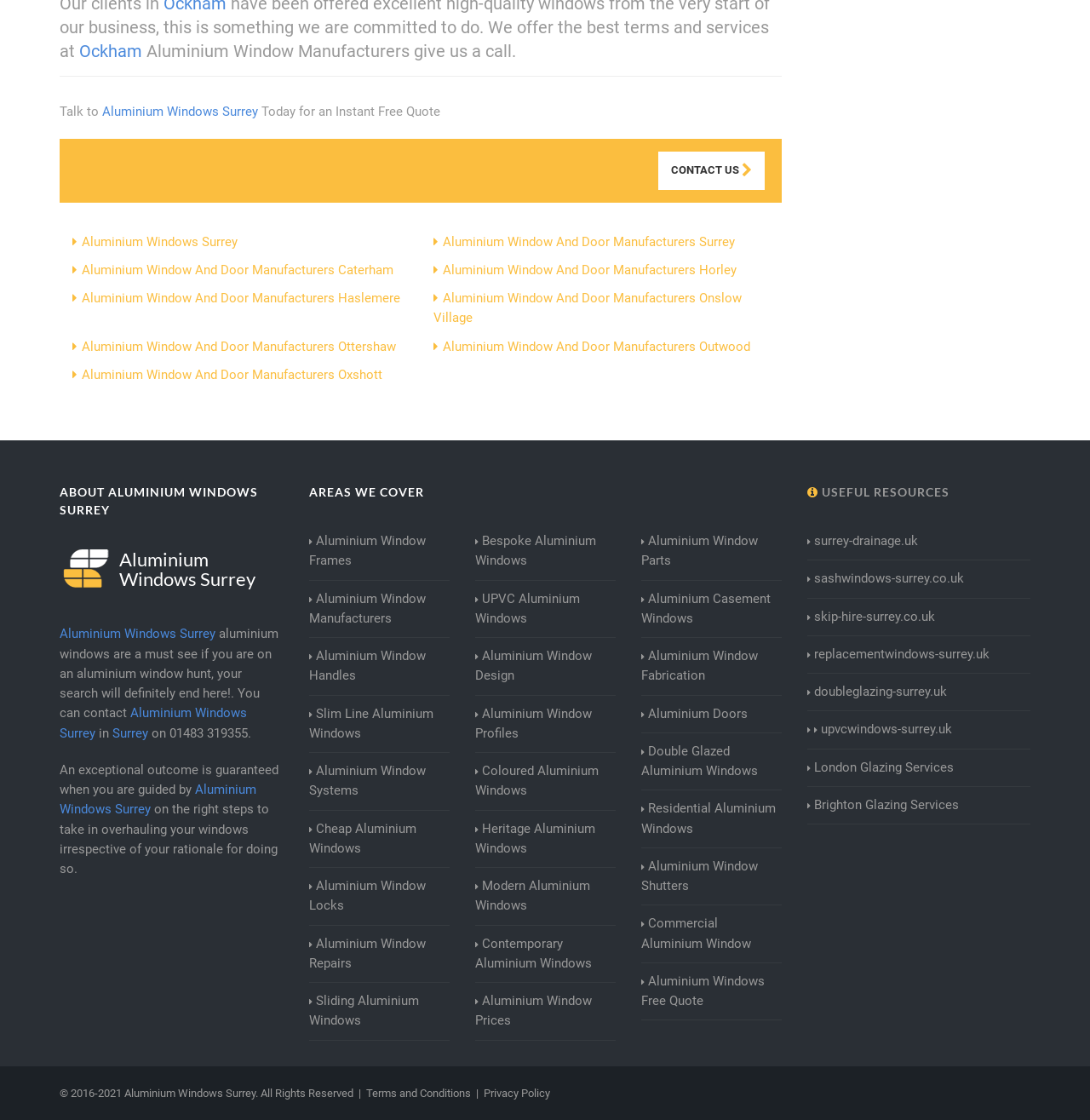Please answer the following question using a single word or phrase: 
What is the company name?

Aluminium Windows Surrey